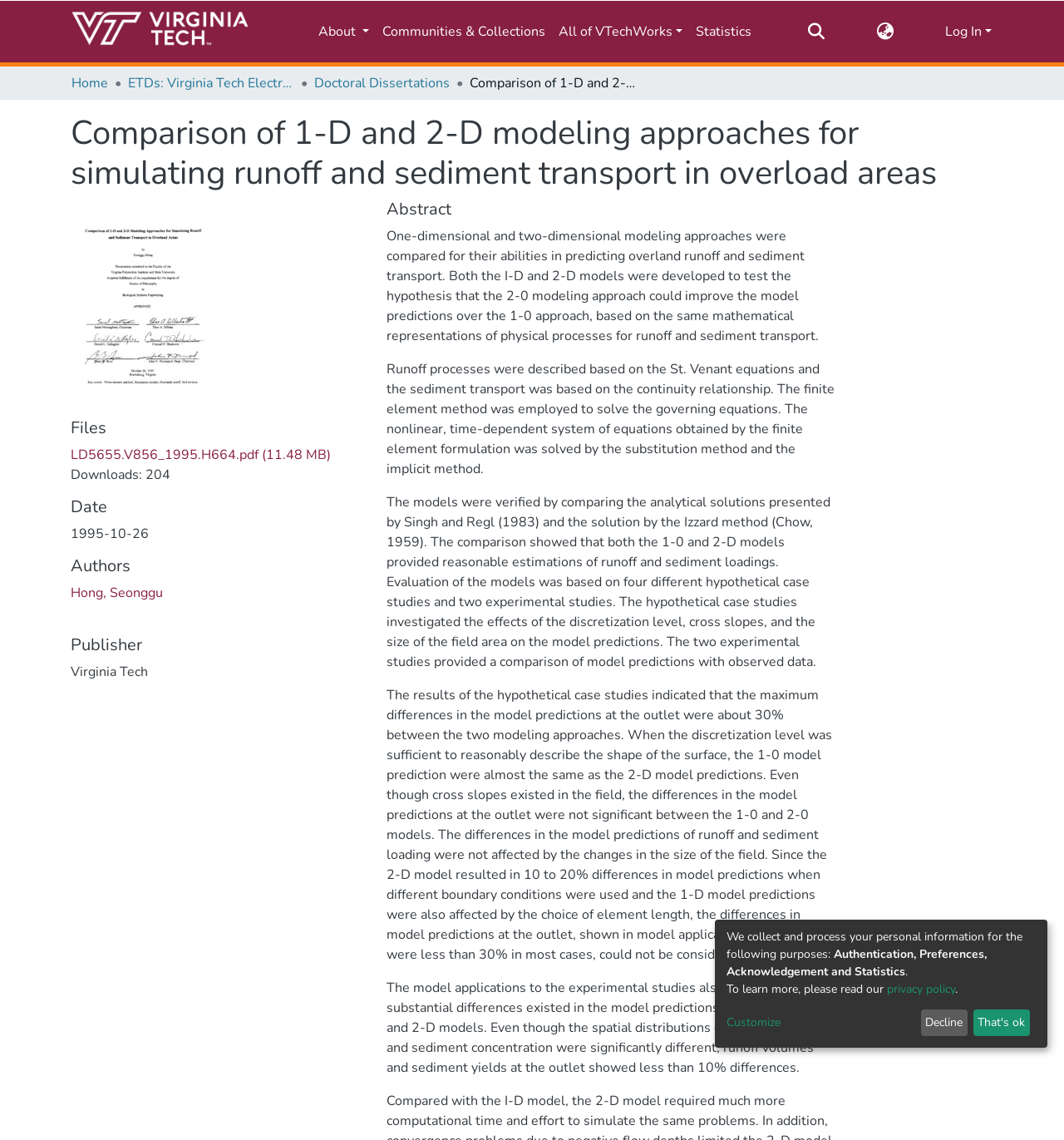Locate the bounding box coordinates of the element that should be clicked to execute the following instruction: "Click the repository logo".

[0.066, 0.006, 0.235, 0.05]